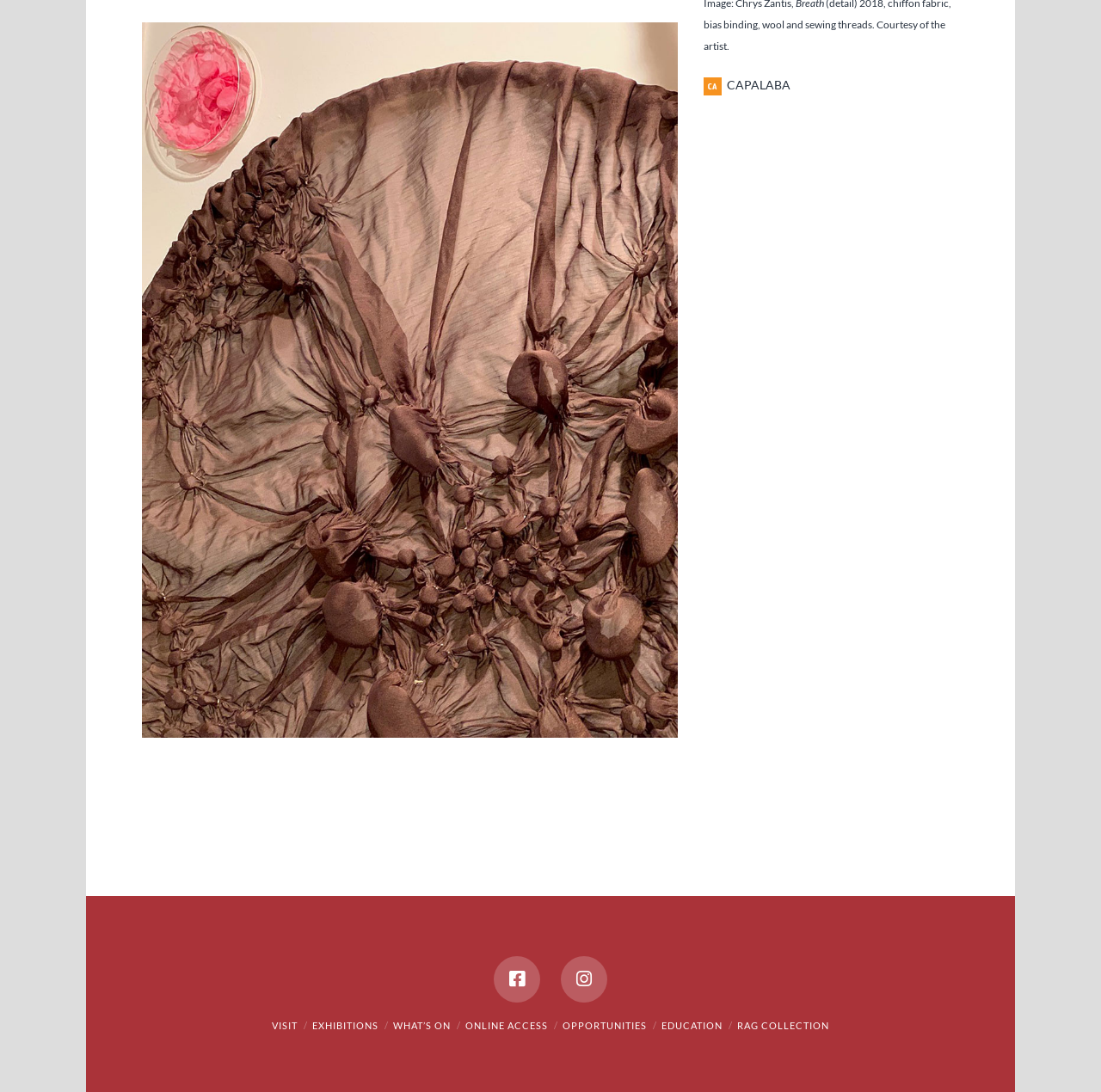Identify the bounding box of the UI element described as follows: "WHAT’S ON". Provide the coordinates as four float numbers in the range of 0 to 1 [left, top, right, bottom].

[0.357, 0.934, 0.409, 0.944]